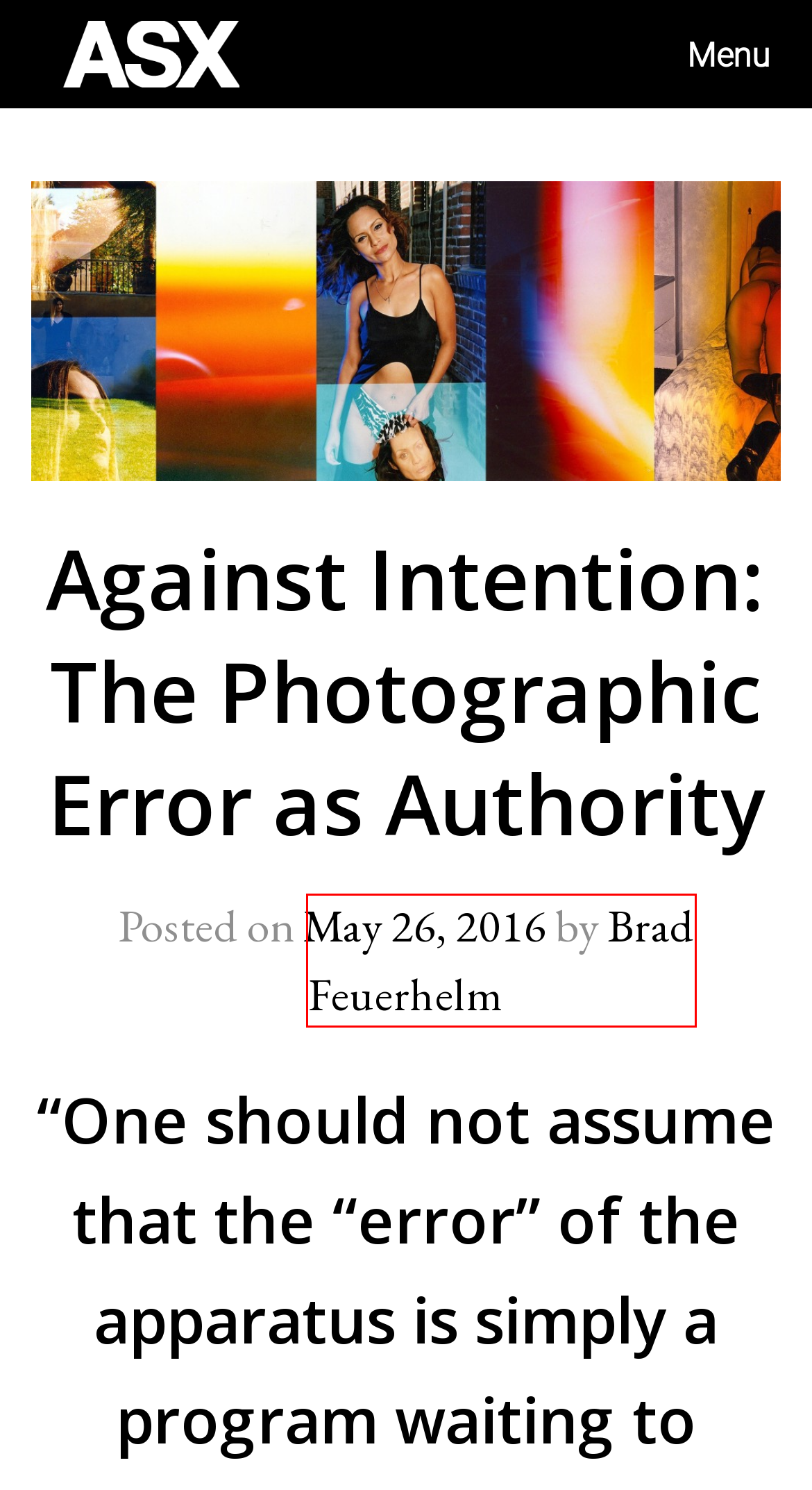You are provided with a screenshot of a webpage that has a red bounding box highlighting a UI element. Choose the most accurate webpage description that matches the new webpage after clicking the highlighted element. Here are your choices:
A. FOMU – AMERICAN SUBURB X
B. Economy of Image – AMERICAN SUBURB X
C. Control – AMERICAN SUBURB X
D. Google Earth – AMERICAN SUBURB X
E. Brad Feuerhelm – AMERICAN SUBURB X
F. Monster in the Mountains | Meet the Journalist: Matt Black – AMERICAN SUBURB X
G. Photographic Error – AMERICAN SUBURB X
H. Essays – AMERICAN SUBURB X

E